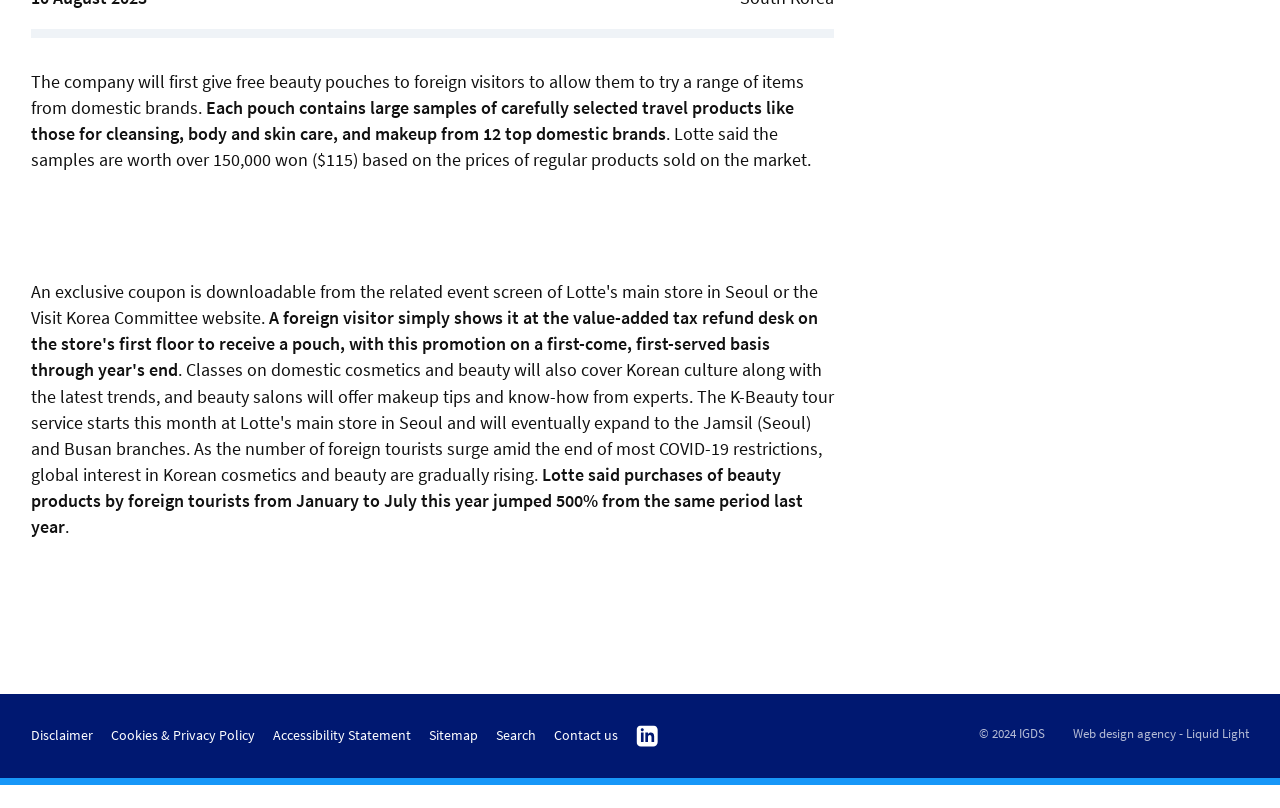Please specify the bounding box coordinates in the format (top-left x, top-left y, bottom-right x, bottom-right y), with all values as floating point numbers between 0 and 1. Identify the bounding box of the UI element described by: Sitemap

[0.335, 0.897, 0.373, 0.923]